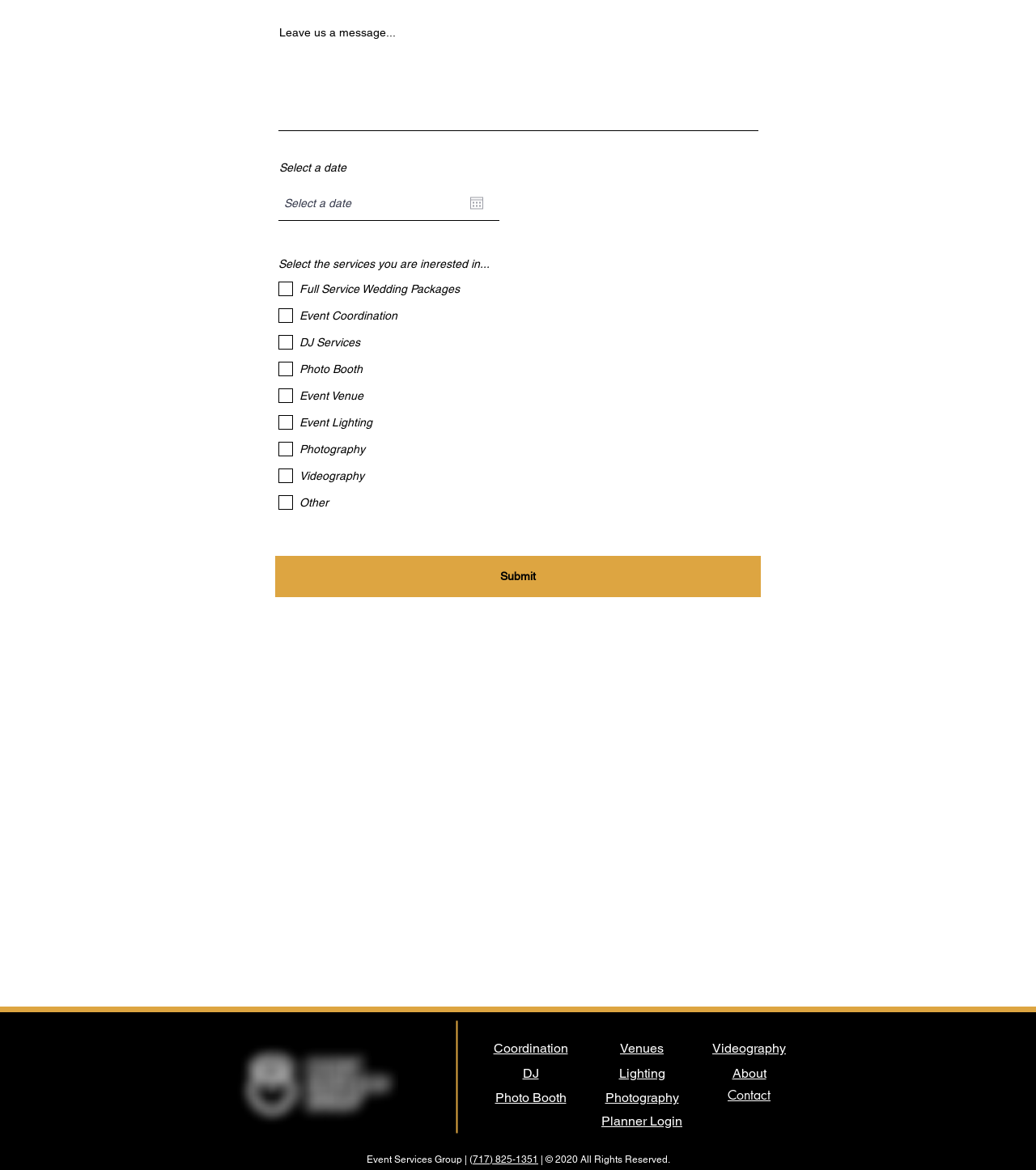Give a one-word or short phrase answer to this question: 
How many services can be selected?

9